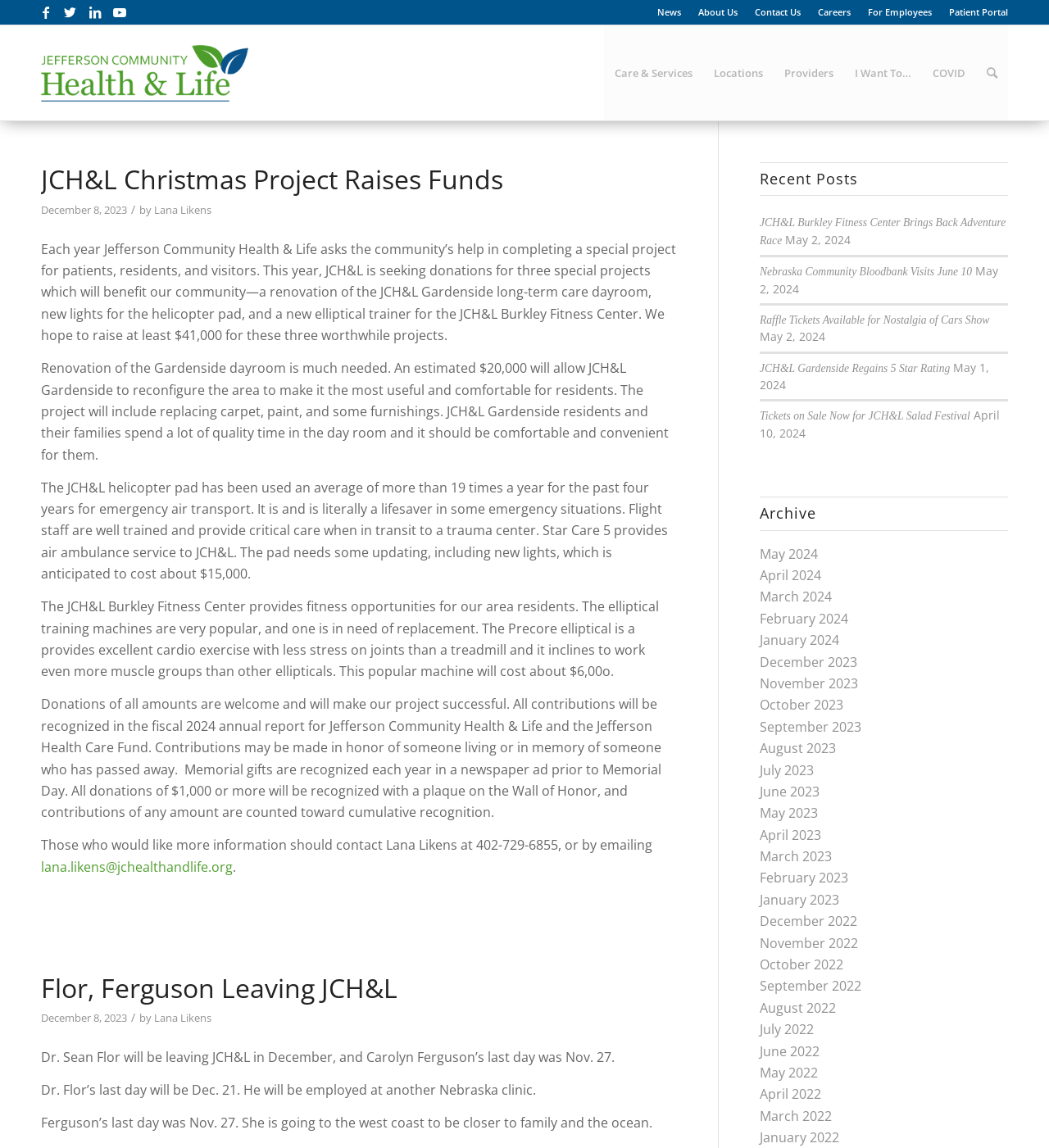Please find the bounding box for the following UI element description. Provide the coordinates in (top-left x, top-left y, bottom-right x, bottom-right y) format, with values between 0 and 1: title="Picture17"

None